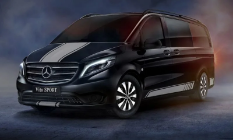What is the name of the Mercedes-Benz van model?
Please provide a comprehensive answer based on the visual information in the image.

The caption identifies the van as the '2025 Mercedes-Benz Vito 319 GT', which is the specific model being showcased in the image.